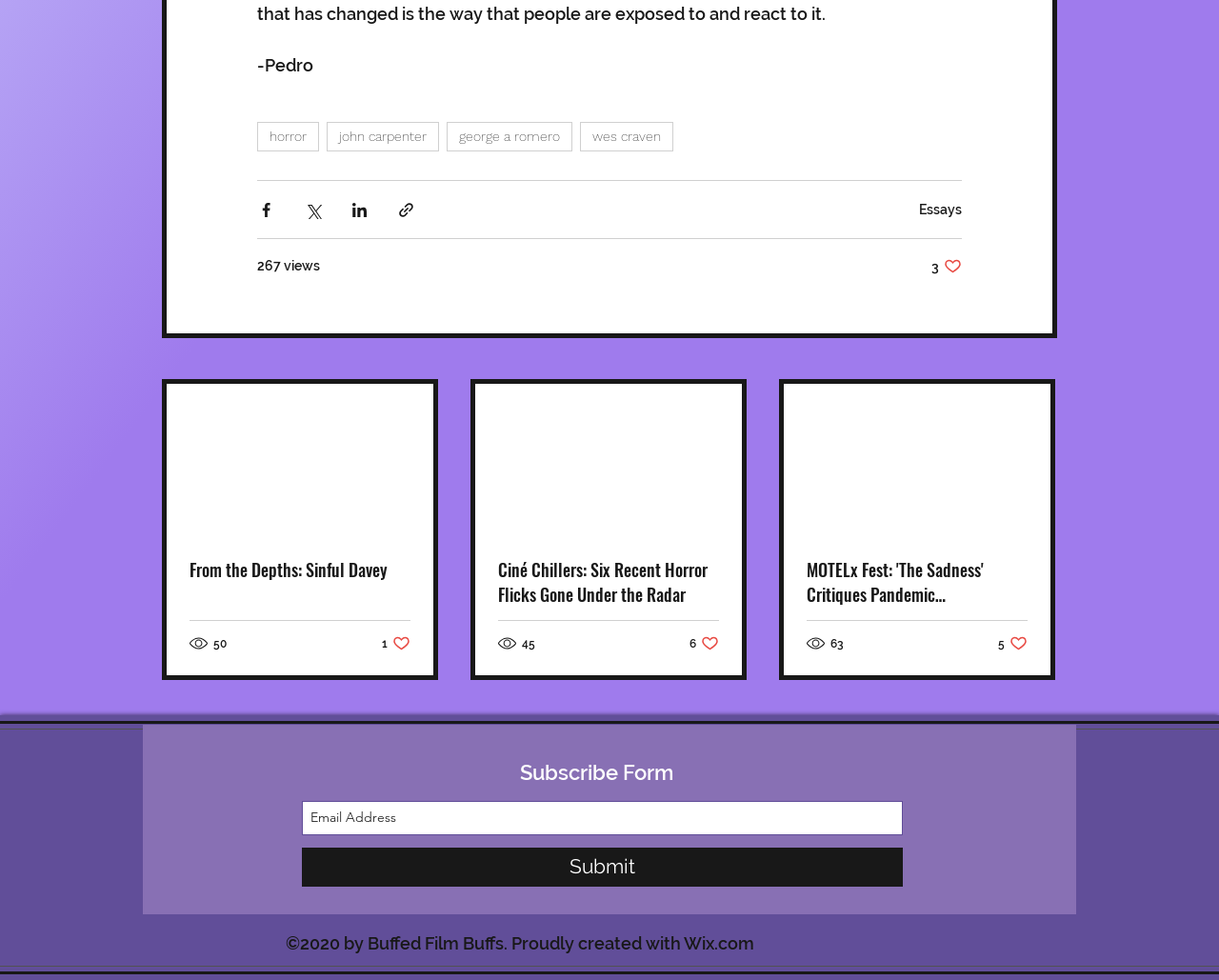What is the name of the person mentioned at the top?
Using the picture, provide a one-word or short phrase answer.

Pedro